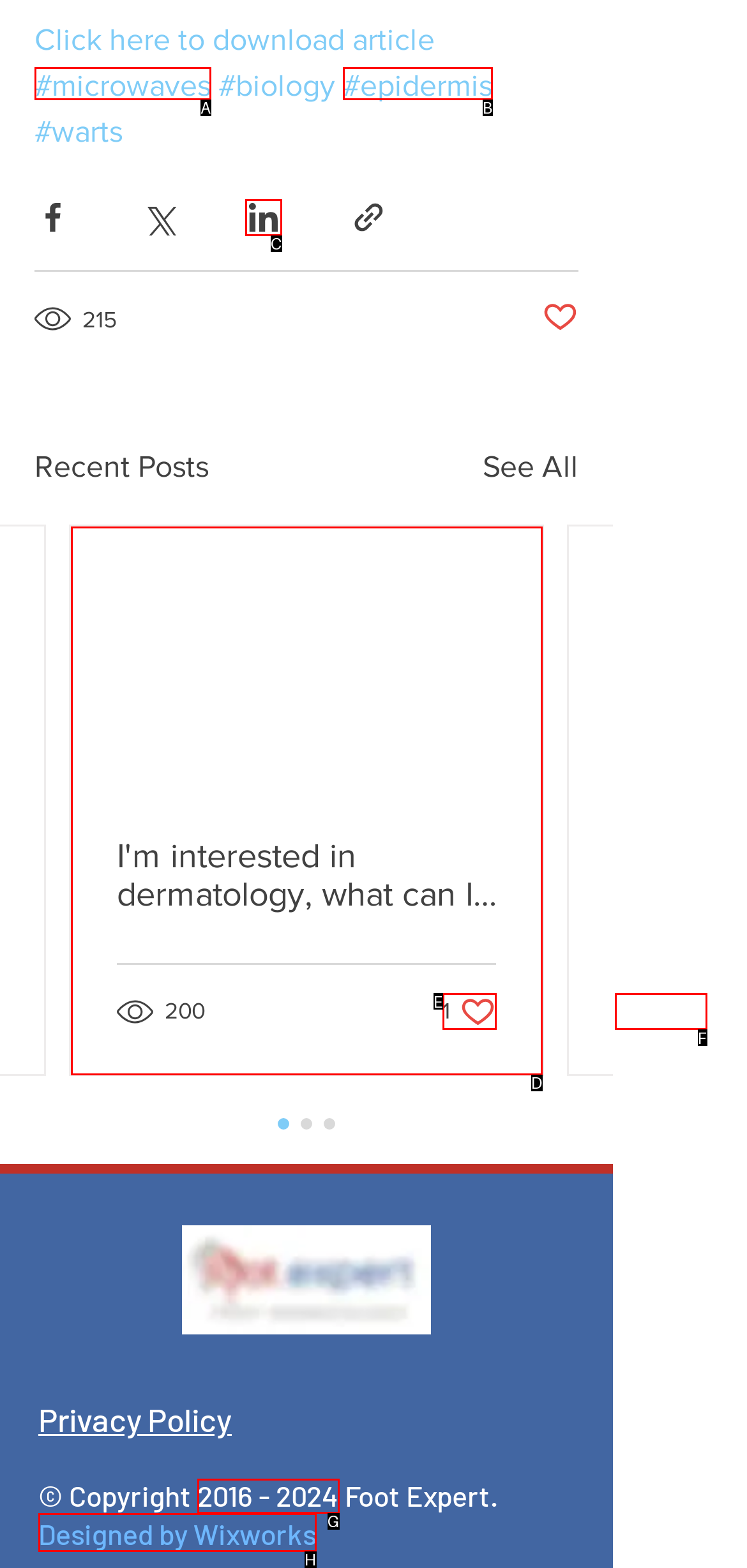Determine which HTML element best suits the description: 203. Reply with the letter of the matching option.

F